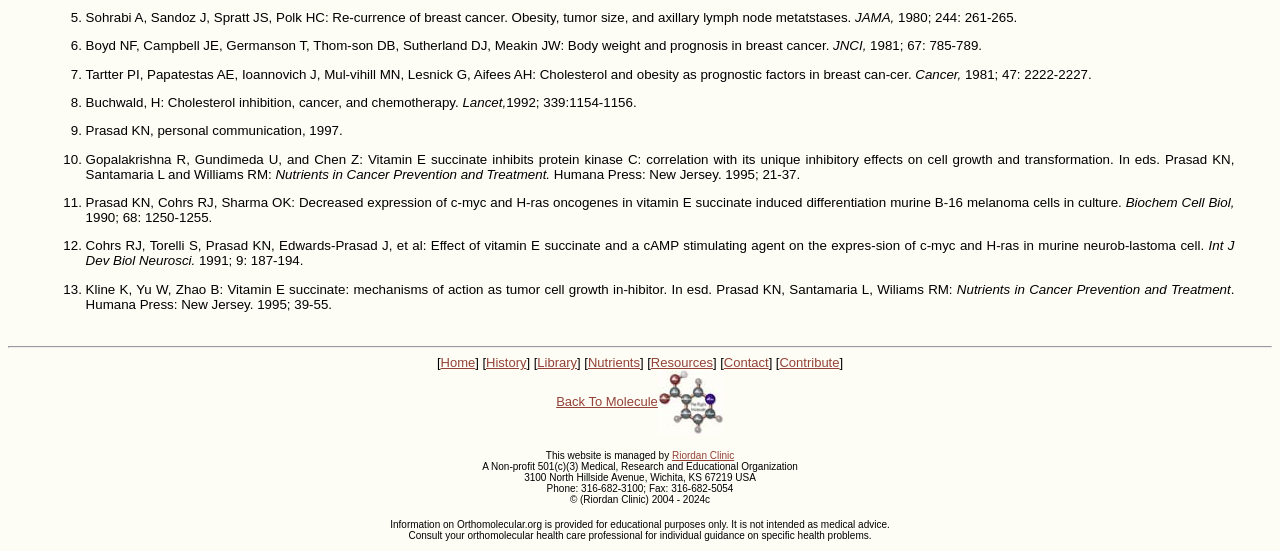Give a one-word or short phrase answer to the question: 
What is the purpose of vitamin E succinate?

Tumor cell growth inhibitor